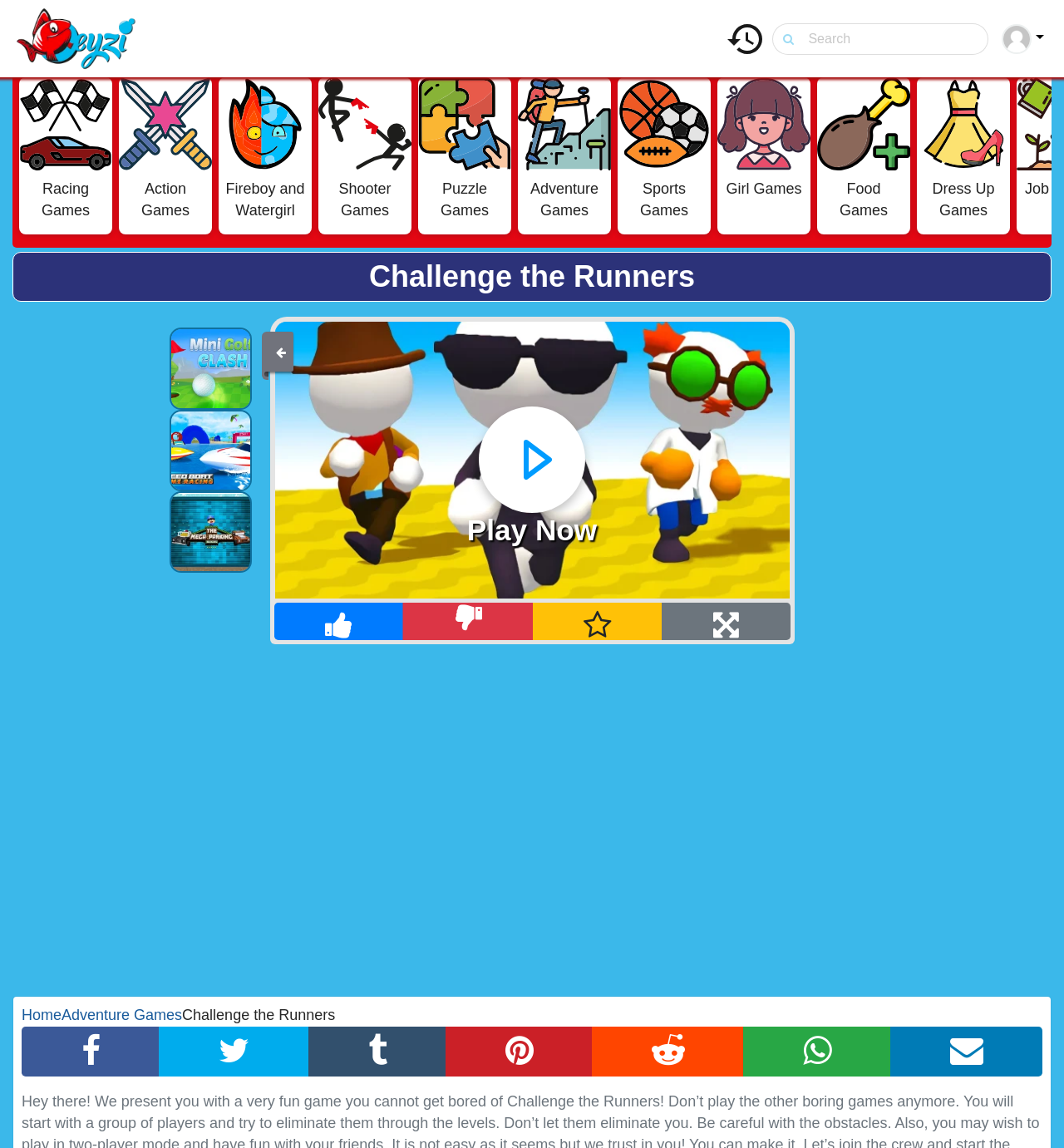Please give a concise answer to this question using a single word or phrase: 
How can users share the 'Challenge the Runners' game?

Share on social media